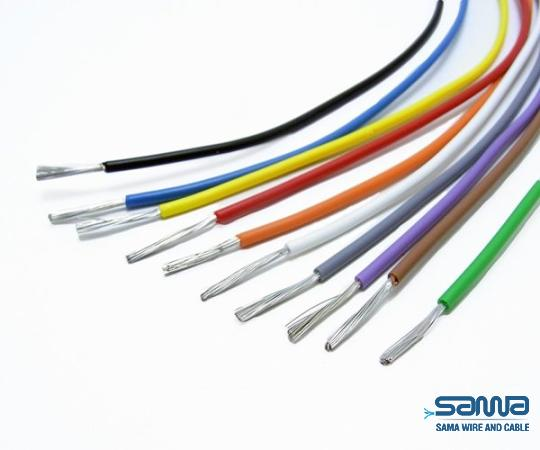Generate a comprehensive caption that describes the image.

The image showcases a vibrant assortment of electrical wires, each featuring a distinctive color-coded insulation. The wires are arranged in an overlapping manner, displaying their shiny metal tips at one end, which are often used for connections in various electrical applications. Colors such as black, blue, yellow, red, orange, gray, and green indicate different uses and specifications in electrical wiring, contributing to the ease of identification for safe installation. The image is branded with the logo of "SAMA Wire and Cable," suggesting a professional source for high-quality wiring solutions. This visual representation highlights the diversity and practical design inherent in modern electrical cables.